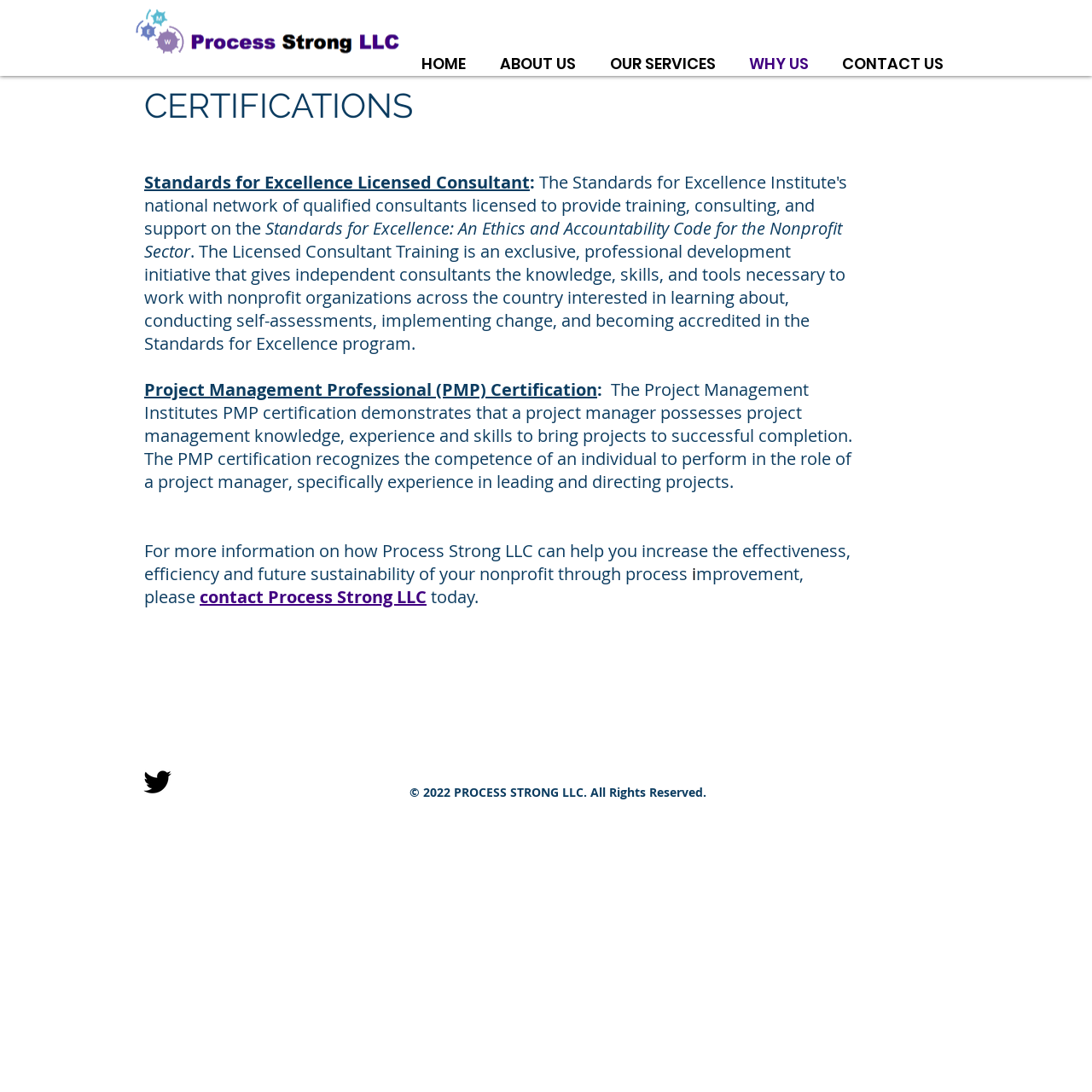What is the name of the company?
Using the image, provide a detailed and thorough answer to the question.

I found the answer by looking at the text '© 2022 PROCESS STRONG LLC. All Rights Reserved.' at the bottom of the webpage, which indicates the company name.